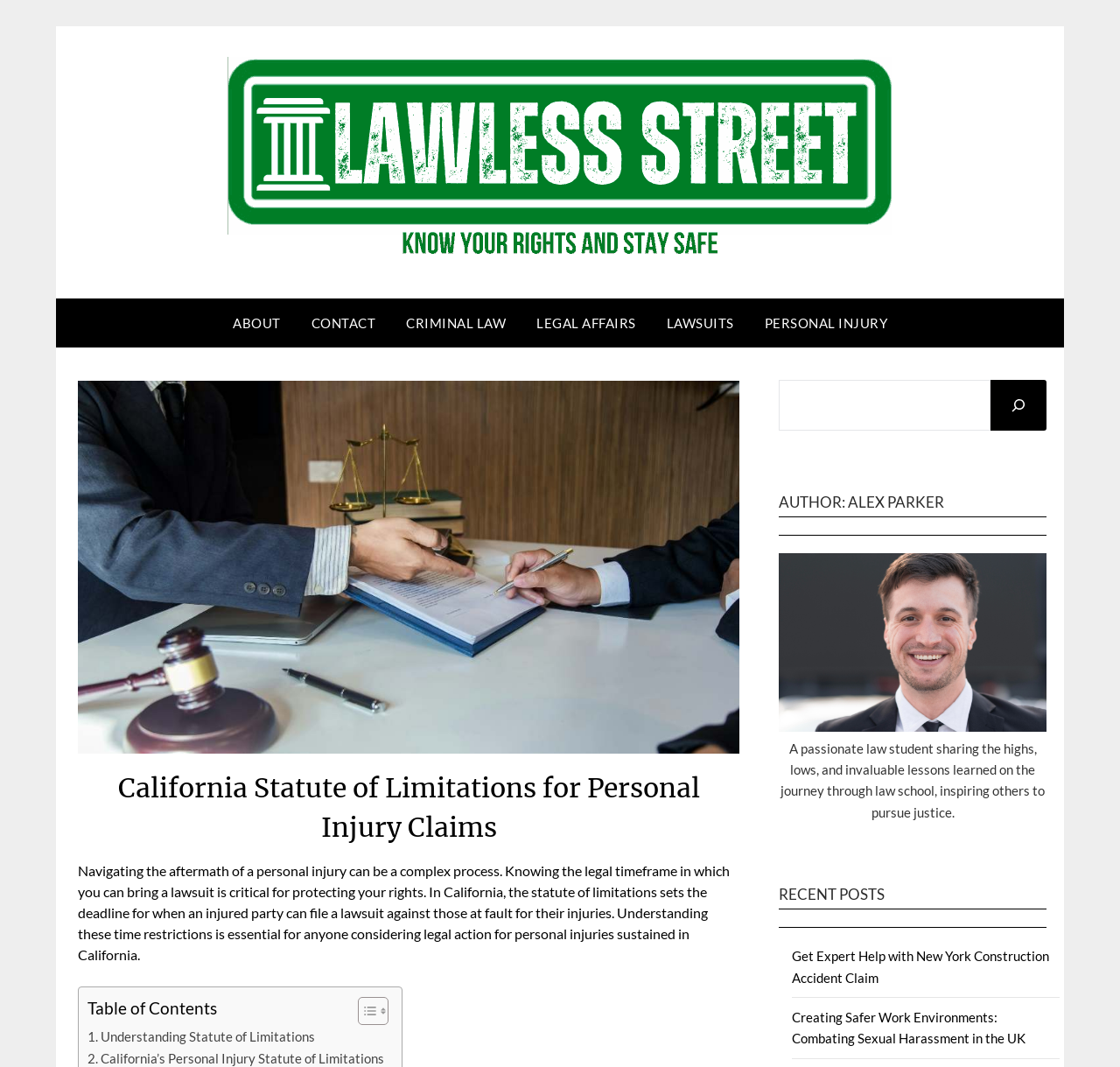Determine the title of the webpage and give its text content.

California Statute of Limitations for Personal Injury Claims